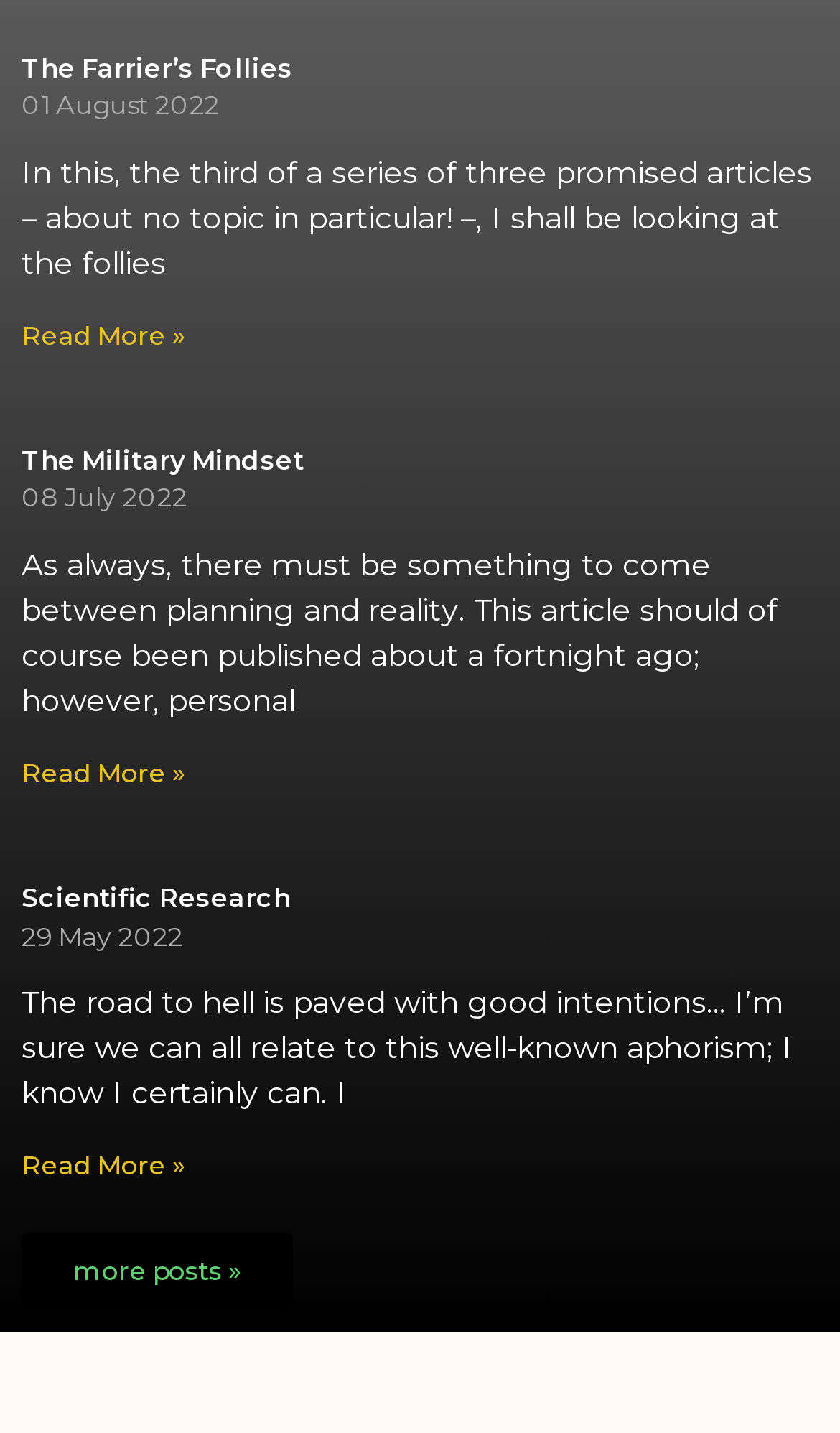Provide the bounding box coordinates of the UI element this sentence describes: "The Farrier’s Follies".

[0.026, 0.036, 0.349, 0.058]